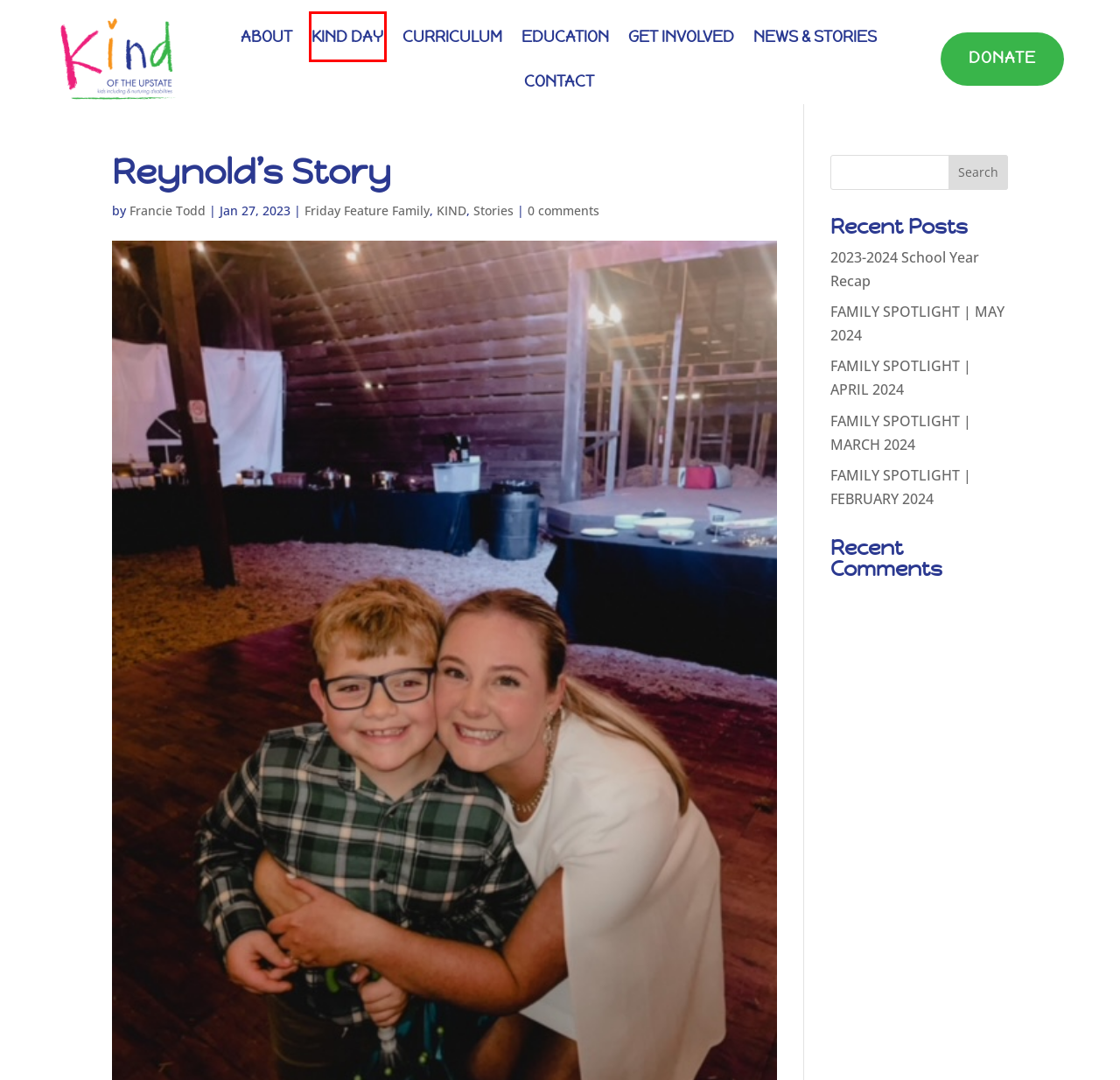Examine the screenshot of a webpage with a red bounding box around a UI element. Your task is to identify the webpage description that best corresponds to the new webpage after clicking the specified element. The given options are:
A. Donate
B. KIND | Kind of the Upstate
C. About | Kind of the Upstate
D. Education | Kind of the Upstate
E. FAMILY SPOTLIGHT | APRIL 2024 | Kind of the Upstate
F. Kind Day | Kind of the Upstate
G. FAMILY SPOTLIGHT | MARCH 2024 | Kind of the Upstate
H. Friday Feature Family | Kind of the Upstate

F